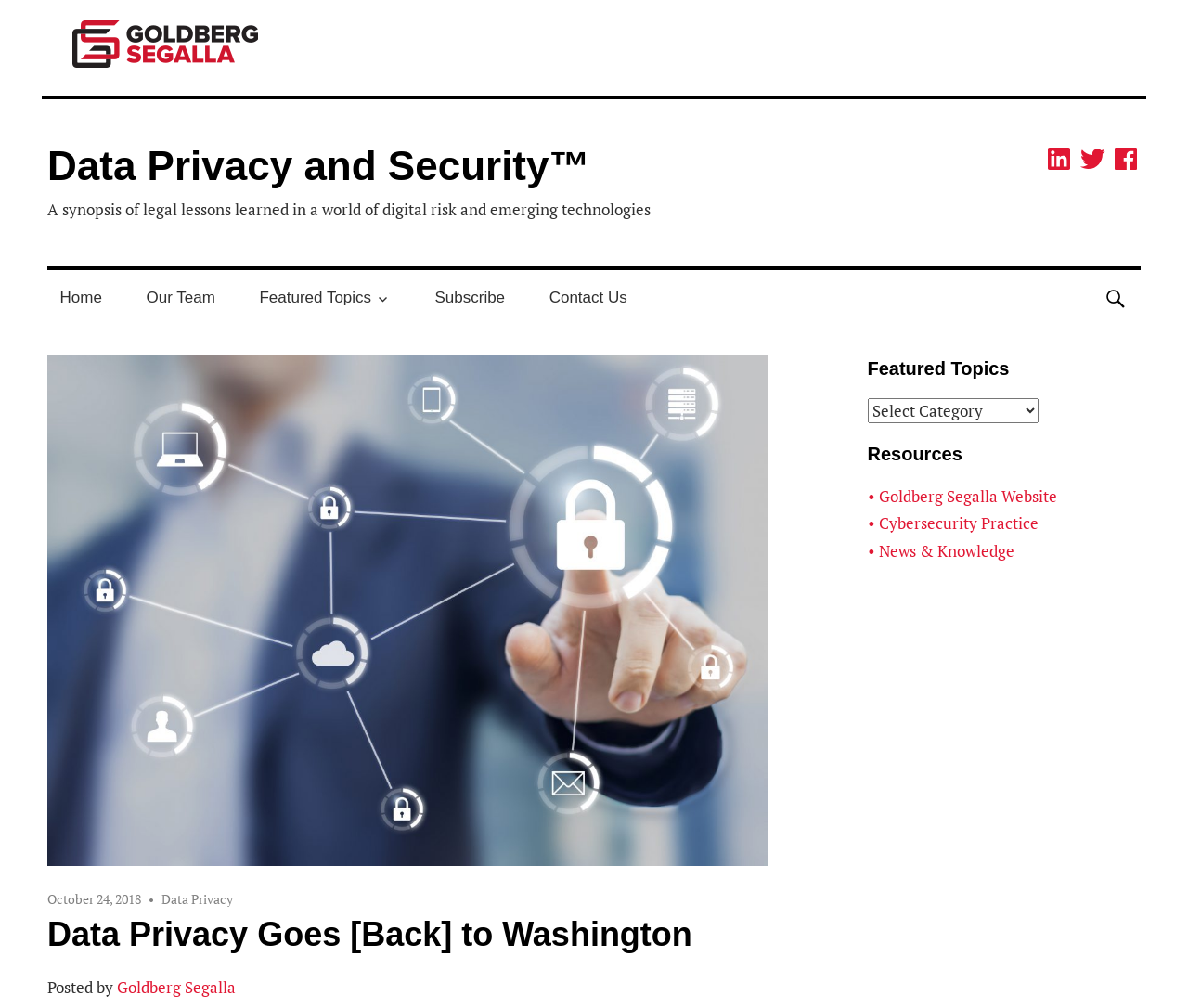Please determine the bounding box of the UI element that matches this description: Data Privacy. The coordinates should be given as (top-left x, top-left y, bottom-right x, bottom-right y), with all values between 0 and 1.

[0.136, 0.883, 0.196, 0.901]